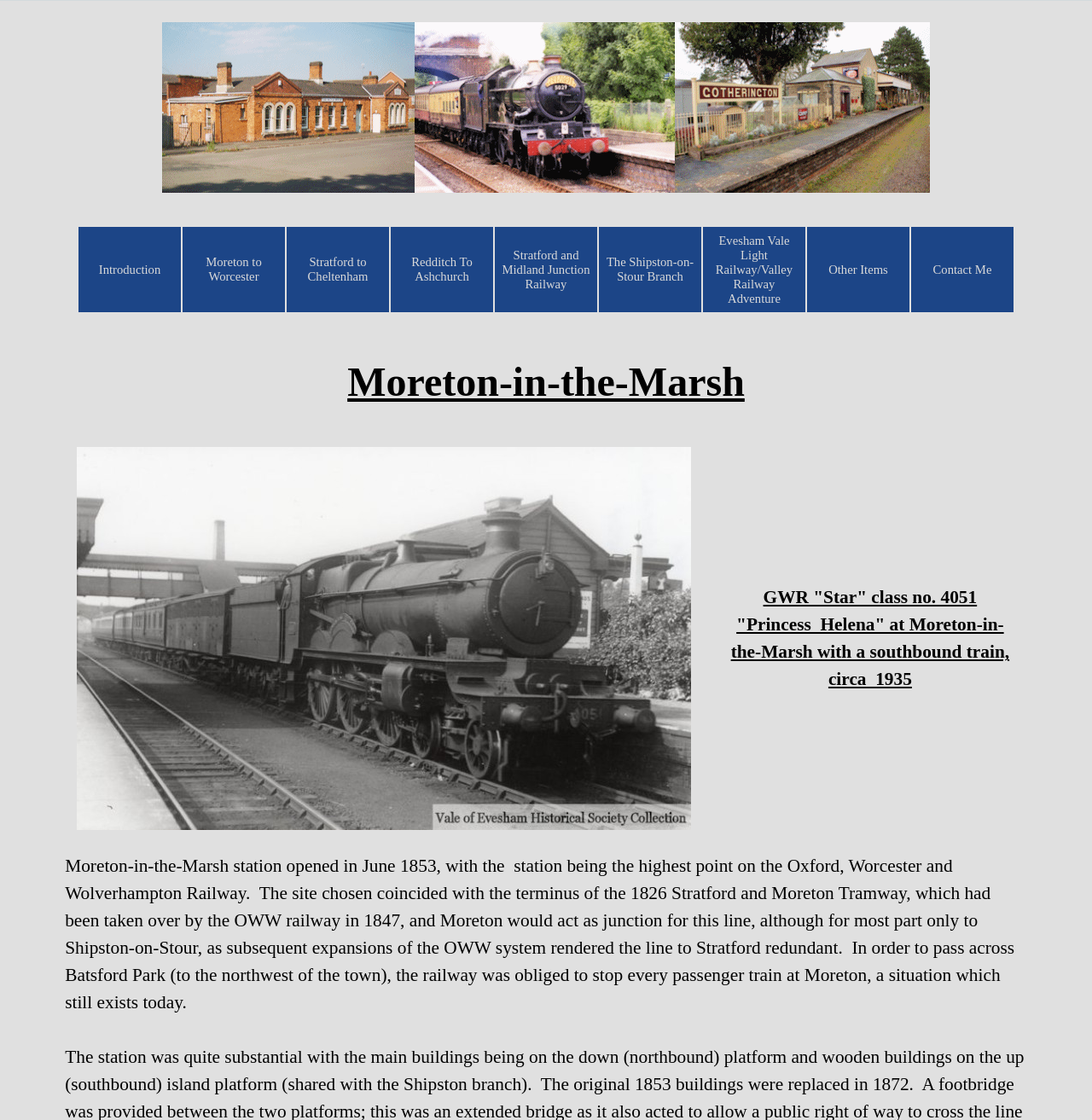What is the name of the tramway mentioned?
Using the visual information, respond with a single word or phrase.

Stratford and Moreton Tramway